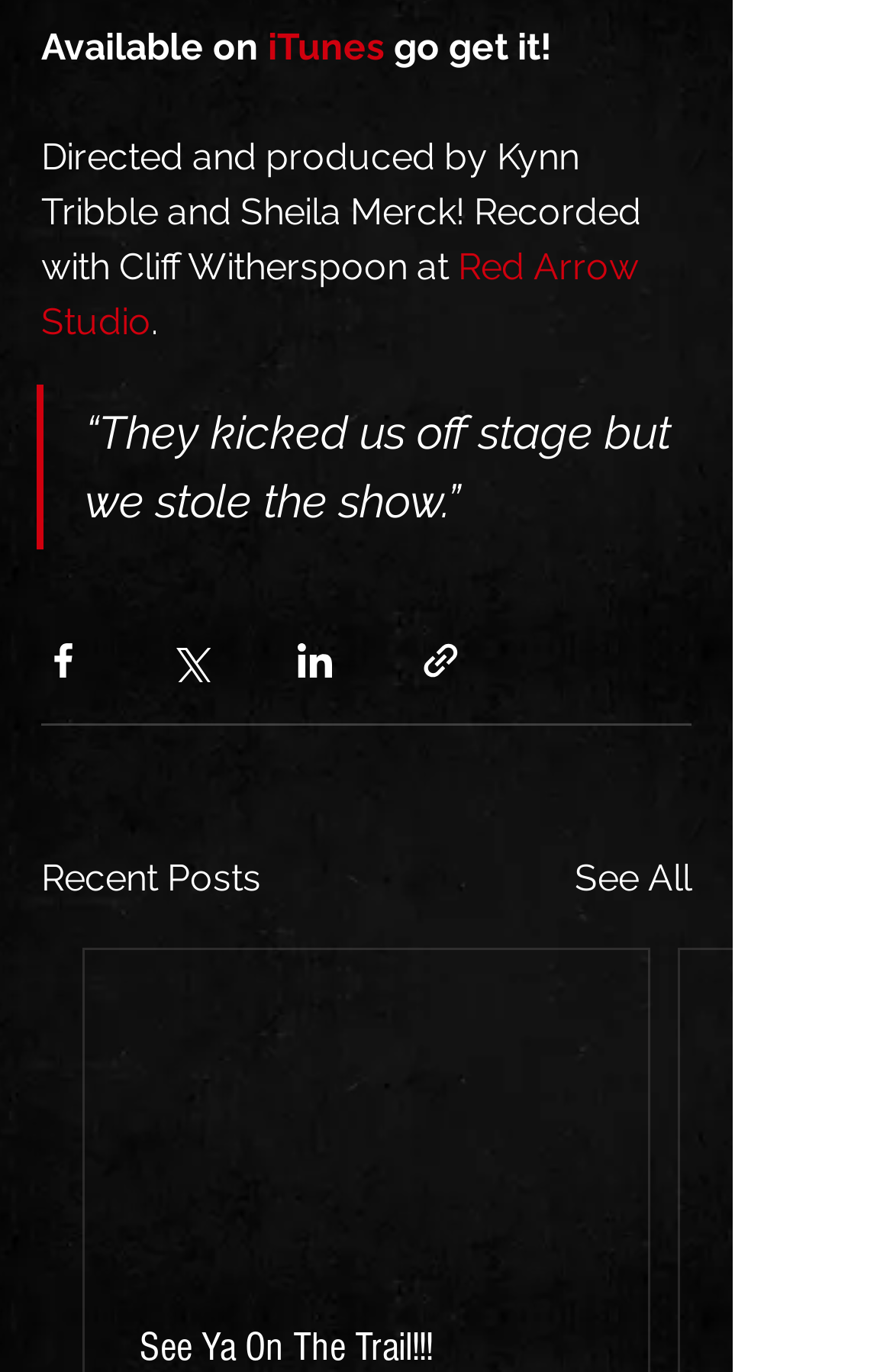Can you give a detailed response to the following question using the information from the image? What is the title of the section below the share options?

The question can be answered by reading the heading element with the text 'Recent Posts' which is located below the share options, indicating that the section is titled 'Recent Posts'.